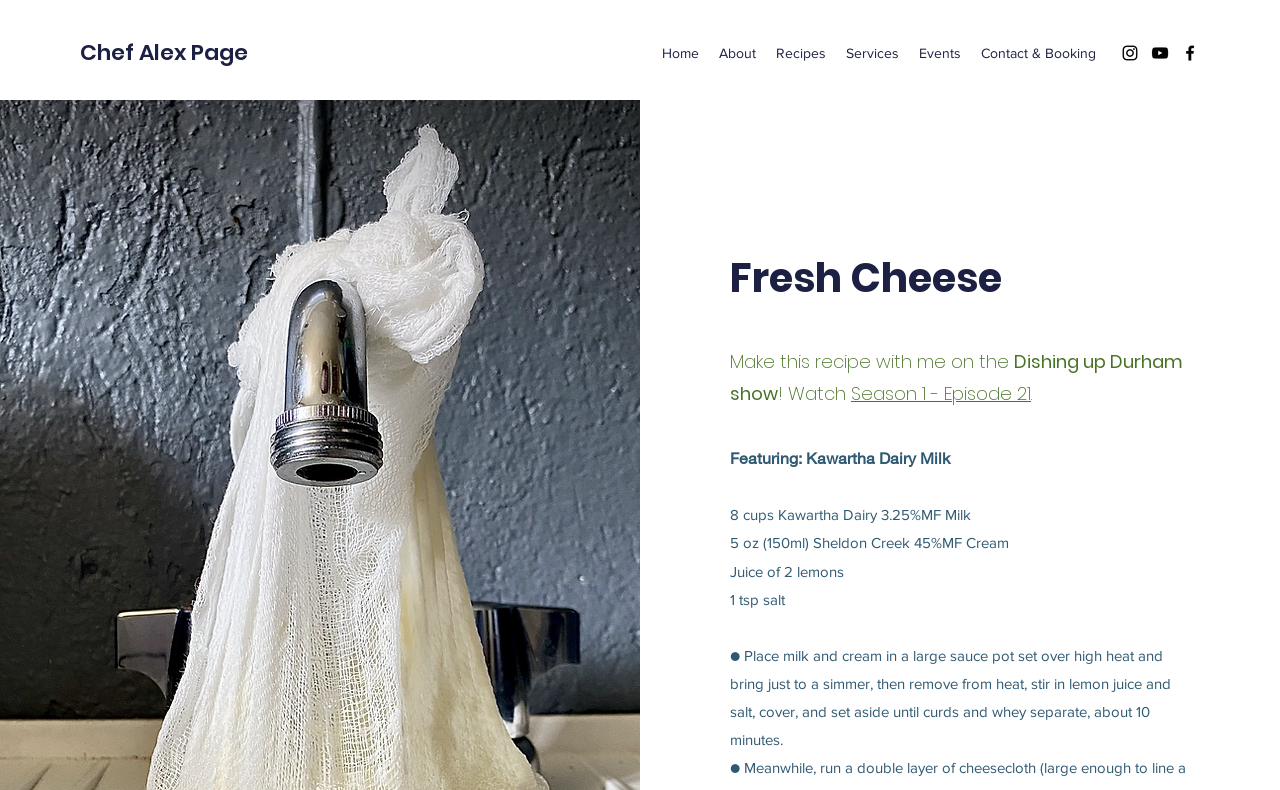Find the bounding box coordinates of the area that needs to be clicked in order to achieve the following instruction: "Visit the About page". The coordinates should be specified as four float numbers between 0 and 1, i.e., [left, top, right, bottom].

[0.554, 0.048, 0.598, 0.086]